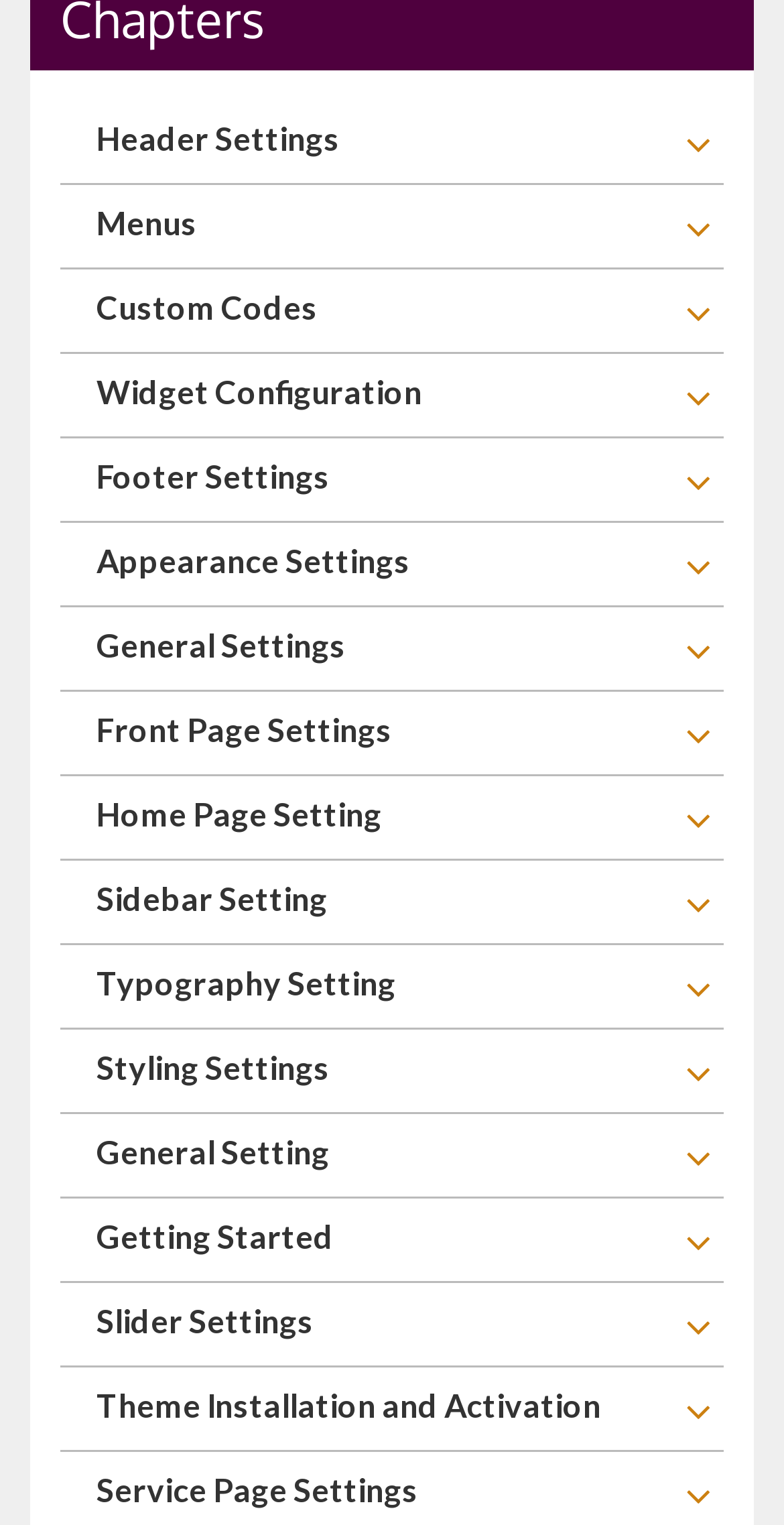Pinpoint the bounding box coordinates of the area that should be clicked to complete the following instruction: "Access general settings". The coordinates must be given as four float numbers between 0 and 1, i.e., [left, top, right, bottom].

[0.123, 0.41, 0.441, 0.435]